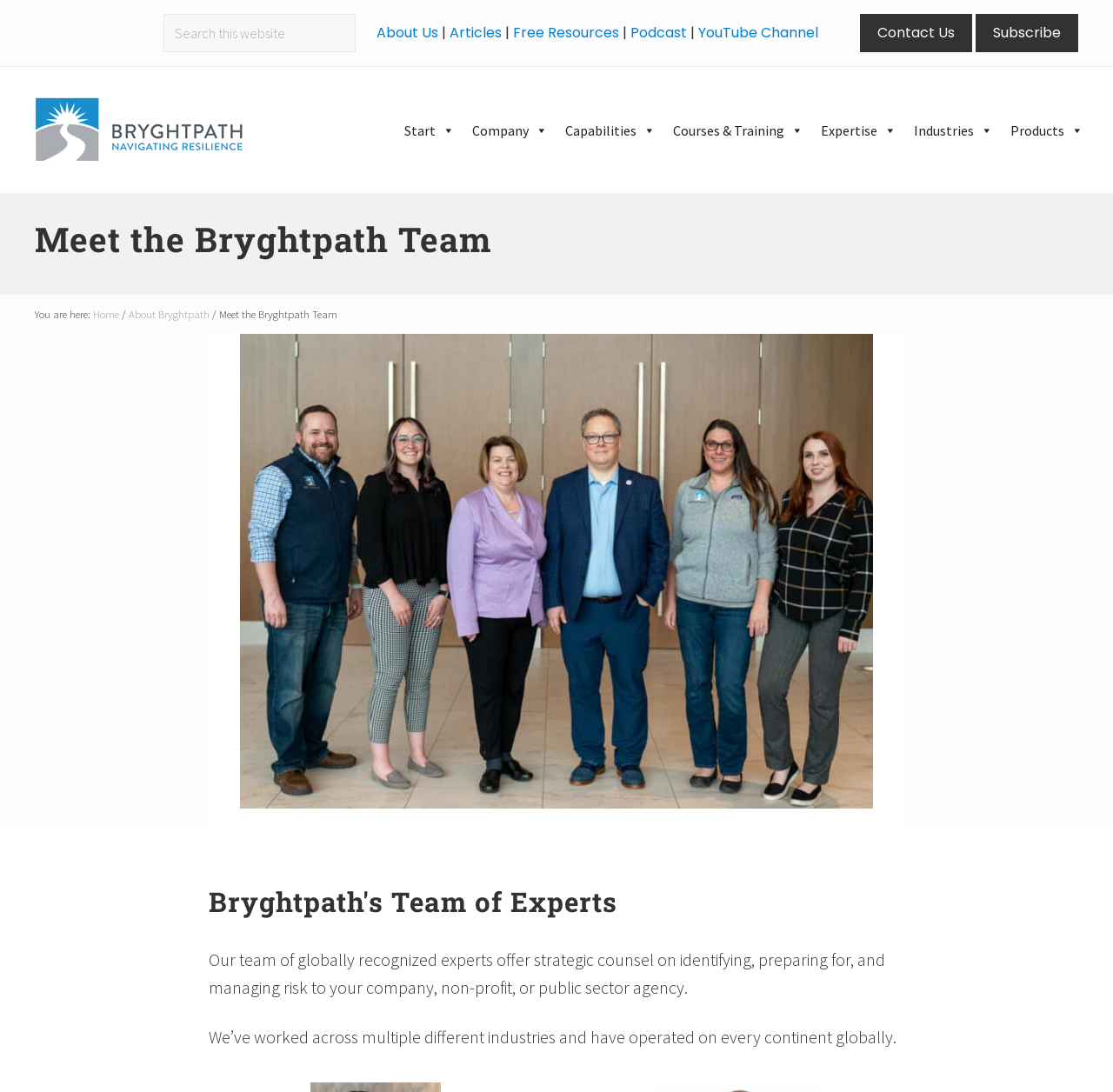Generate a thorough caption detailing the webpage content.

The webpage is about Bryghtpath, a company that offers strategic counsel on risk management. At the top left corner, there is a menu link and several skip navigation links. Below these links, there is a search bar with a search button and a placeholder text "Search this website". 

To the right of the search bar, there are several links including "About Us", "Articles", "Free Resources", "Podcast", and "YouTube Channel". Below these links, there is a "Contact Us" and "Subscribe" link.

On the left side of the page, there is a Bryghtpath logo and a text "Business Continuity and Crisis Management Consultants". Below this, there are several links with dropdown menus, including "Start", "Company", "Capabilities", "Courses & Training", "Expertise", "Industries", and "Products".

The main content of the page is headed by "Meet the Bryghtpath Team" and has a breadcrumb navigation showing the current page location. Below this, there is a heading "Bryghtpath's Team of Experts" and two paragraphs of text describing the team's expertise and global experience.